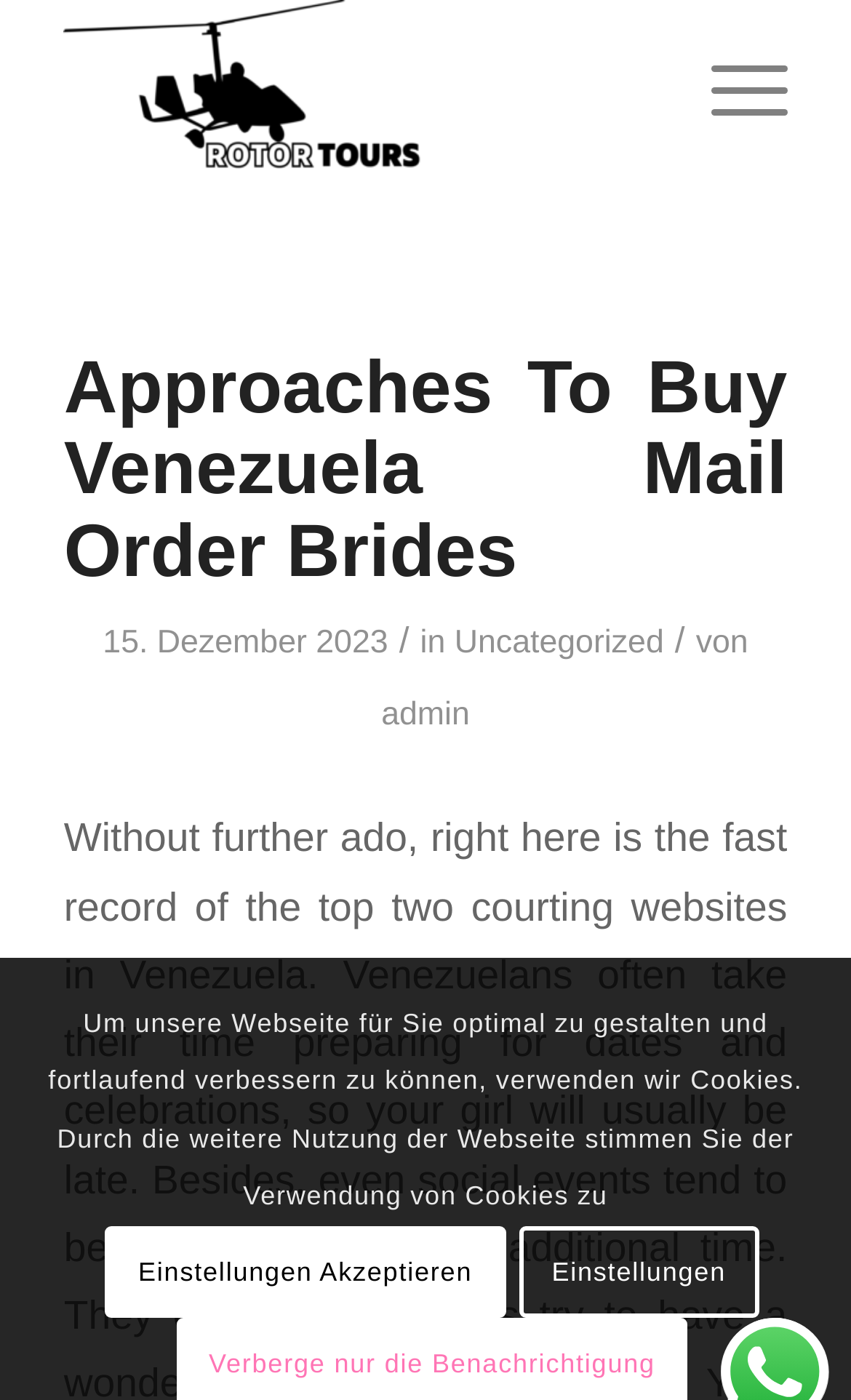What language is the webpage in?
Using the image as a reference, answer with just one word or a short phrase.

German